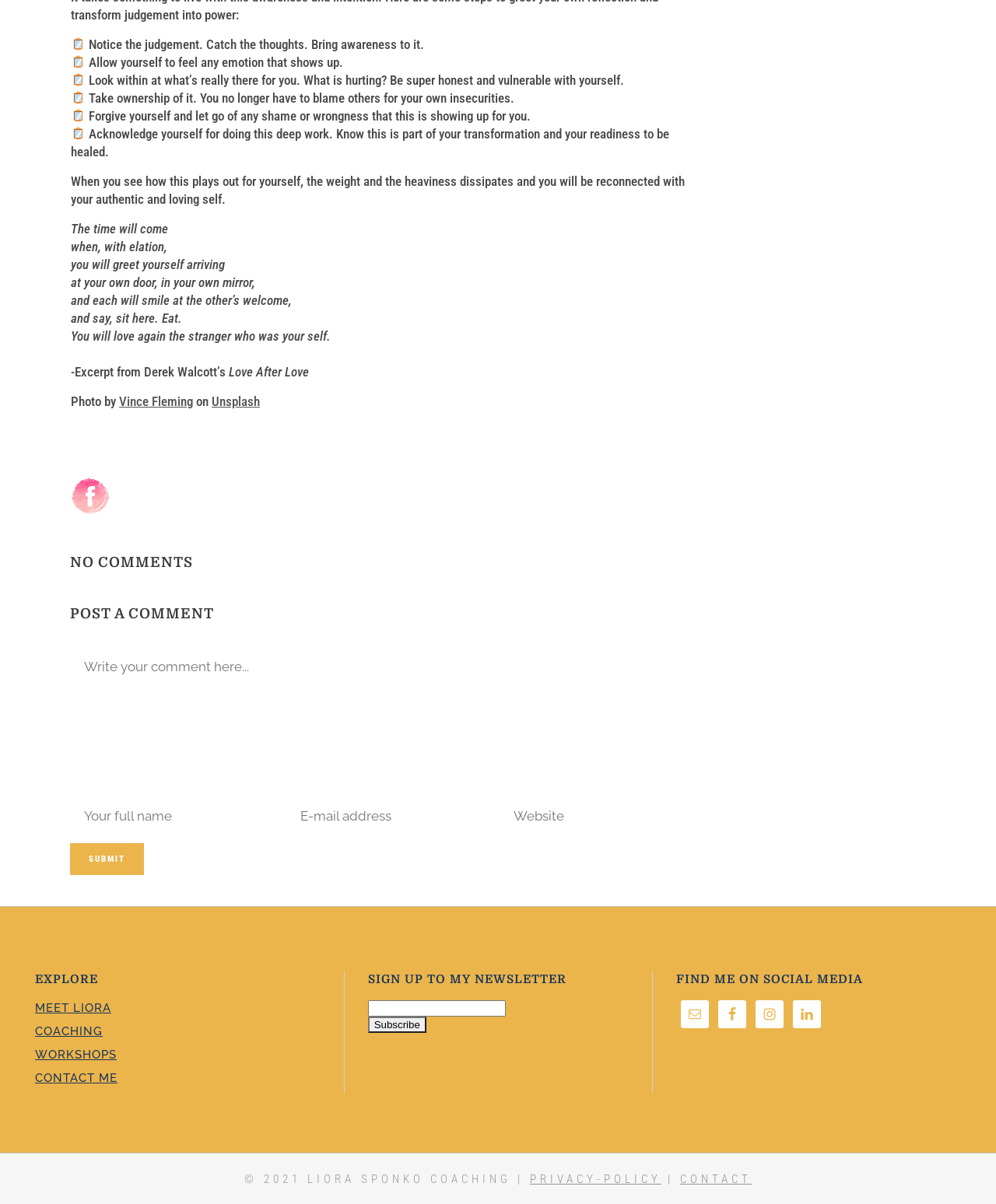Who is the author of the webpage's content?
Please elaborate on the answer to the question with detailed information.

The webpage contains a copyright notice at the bottom that says '© 2021 LIORA SPONKO COACHING', which suggests that Liora Sponko is the author of the webpage's content.